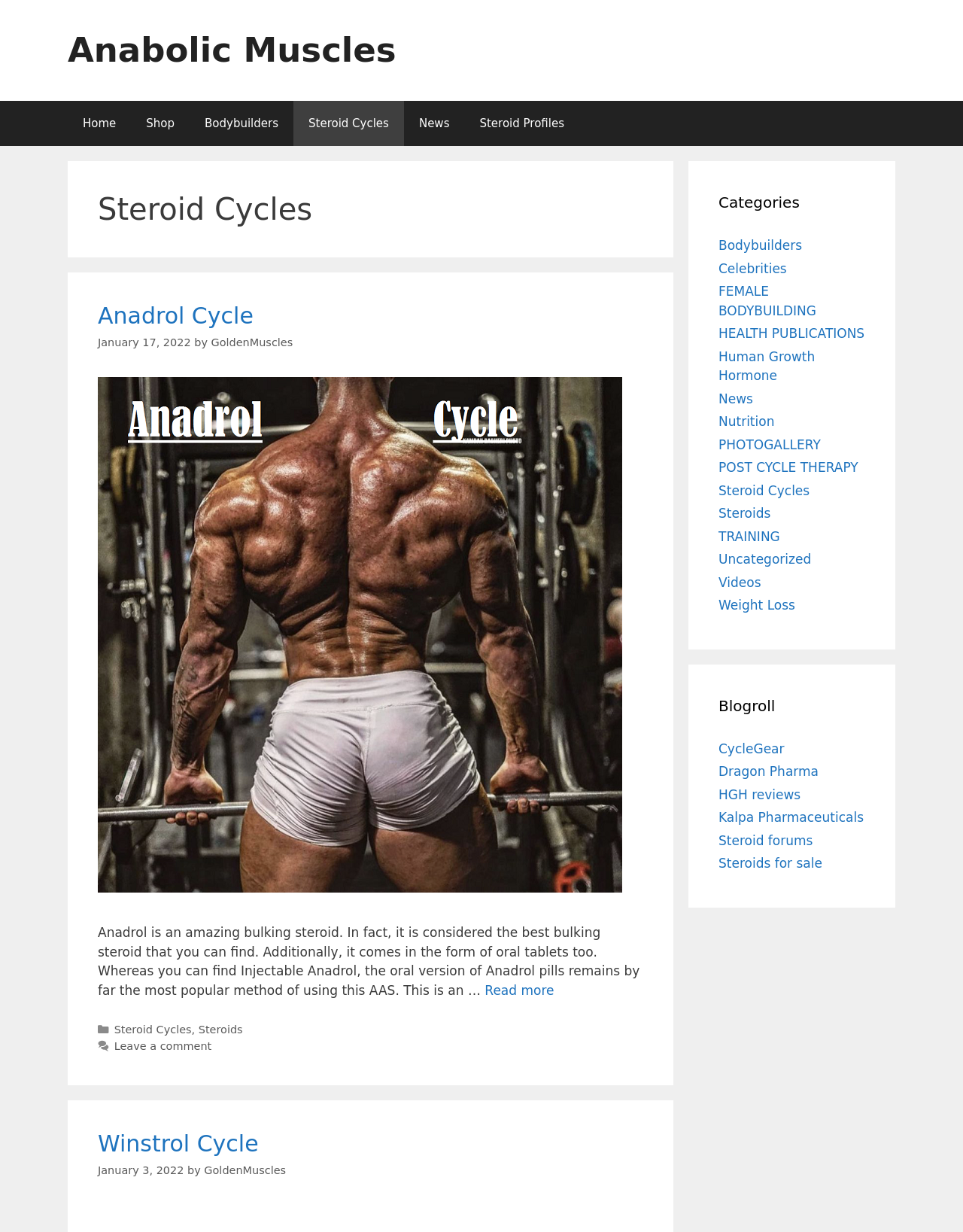Analyze the image and provide a detailed answer to the question: What is the purpose of the 'Categories' section?

The 'Categories' section appears to be a way to organize and categorize the articles on the webpage. It lists various categories, such as 'Bodybuilders', 'Celebrities', and 'Steroids', which suggests that users can use this section to find articles related to specific topics.